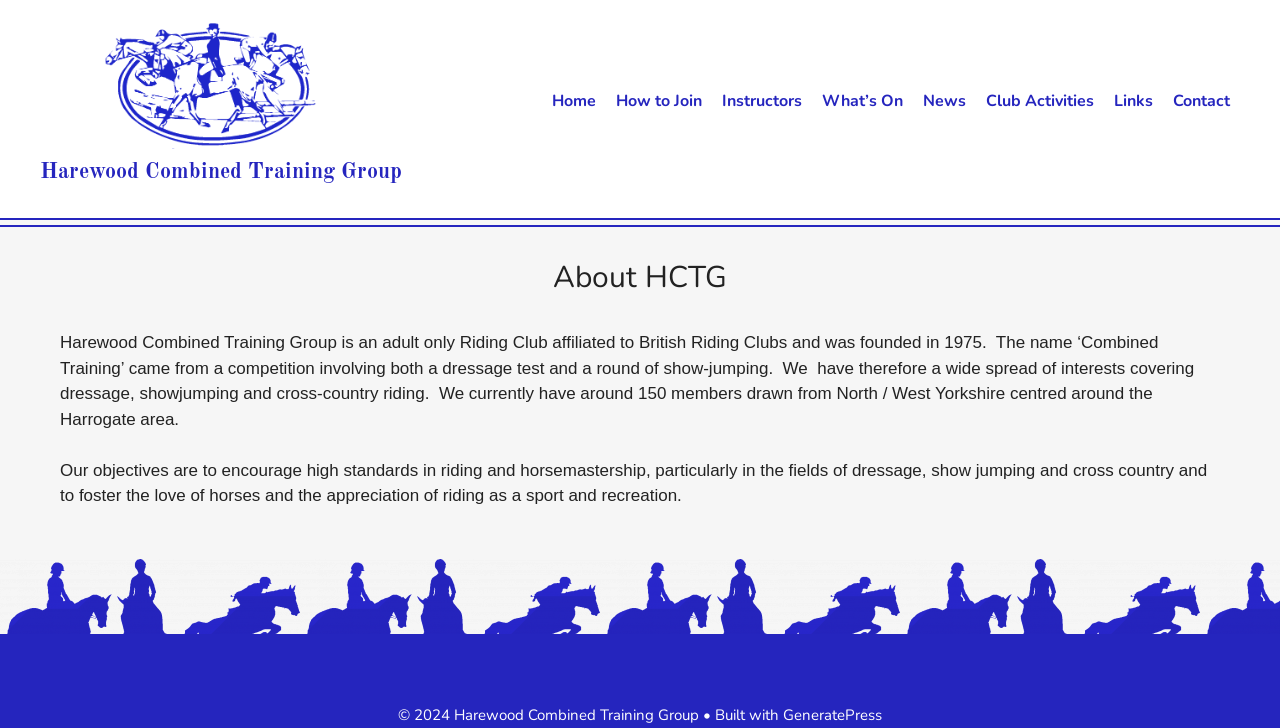What is the name of the riding club?
Please provide a comprehensive answer to the question based on the webpage screenshot.

The name of the riding club can be found in the banner section of the webpage, where it is written as 'Harewood Combined Training Group'.